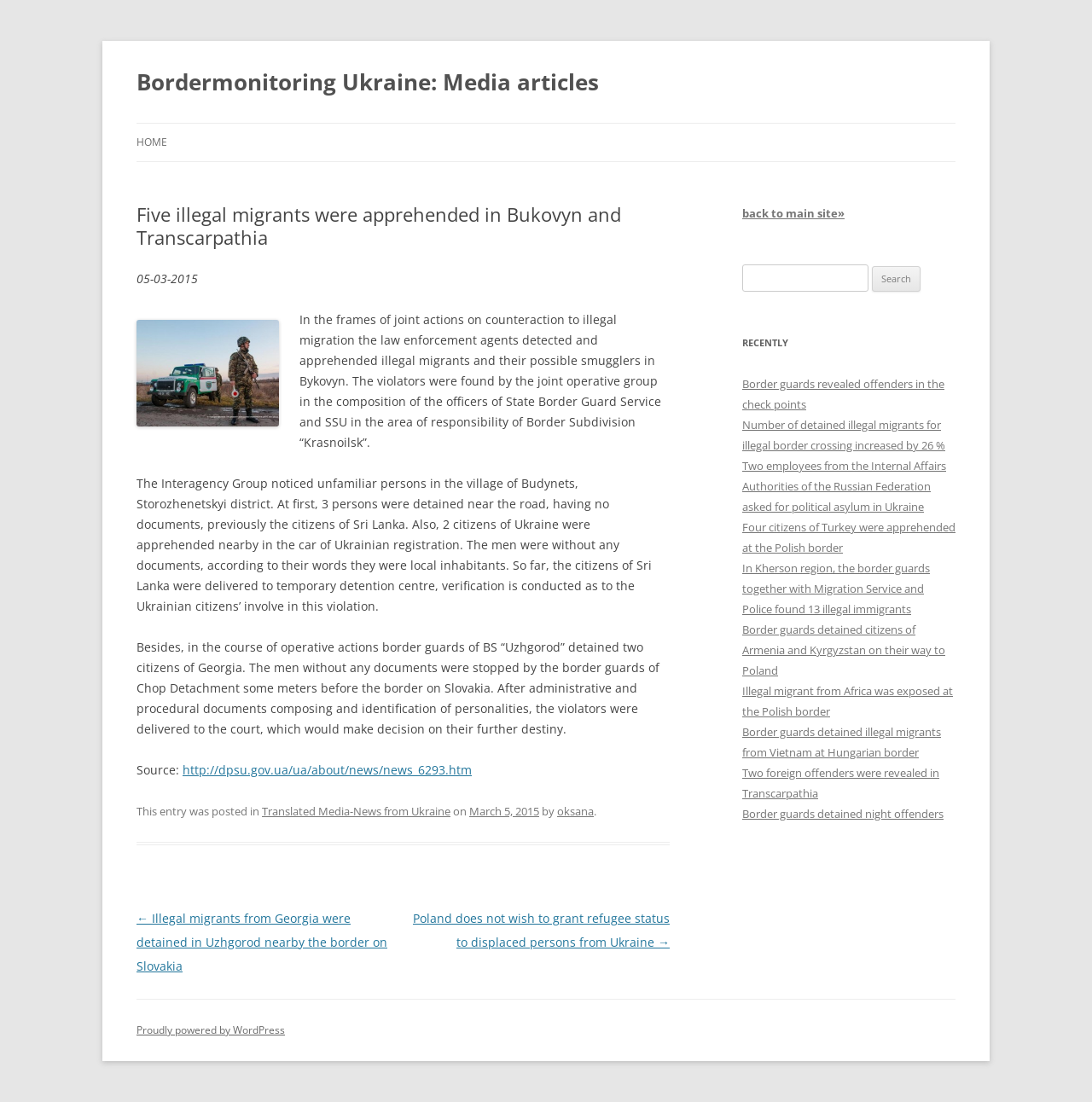How many persons were detained near the road?
Please describe in detail the information shown in the image to answer the question.

I found the answer by reading the text content of the StaticText element which says 'At first, 3 persons were detained near the road, having no documents, previously the citizens of Sri Lanka.'.